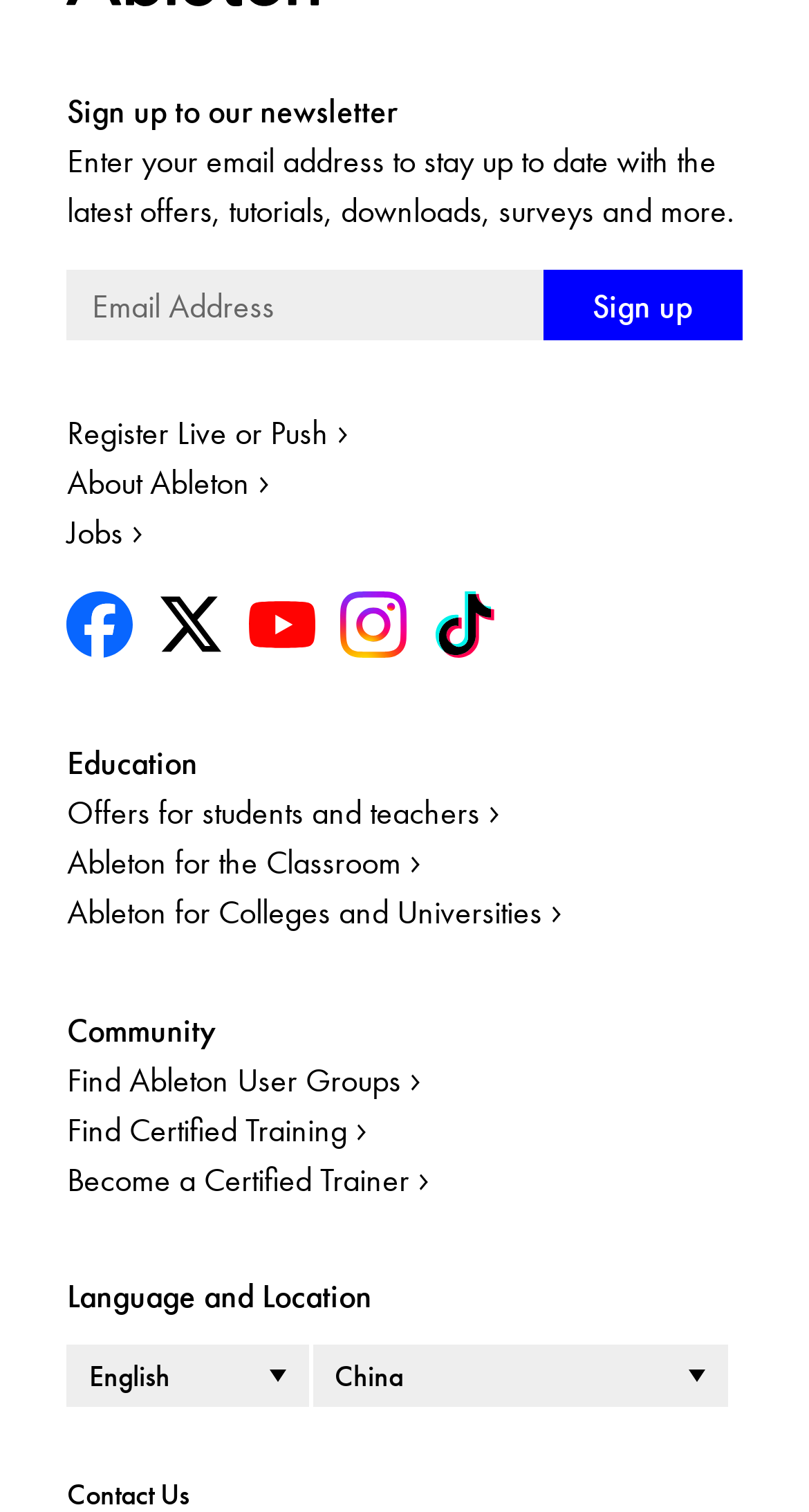What can be selected from the 'Language' combobox? Refer to the image and provide a one-word or short phrase answer.

Language